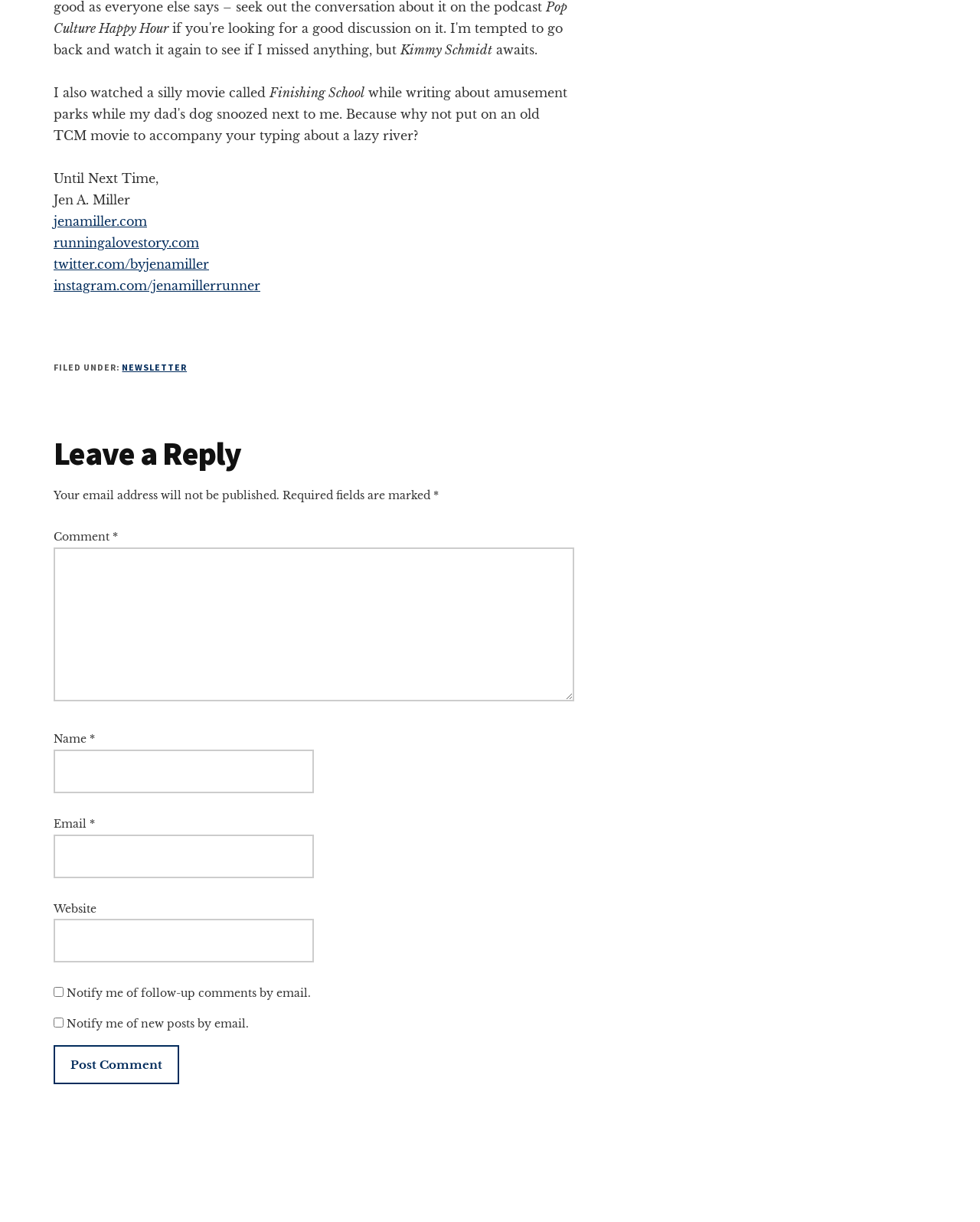Locate the bounding box coordinates of the clickable part needed for the task: "Click the Post Comment button".

[0.055, 0.855, 0.183, 0.887]